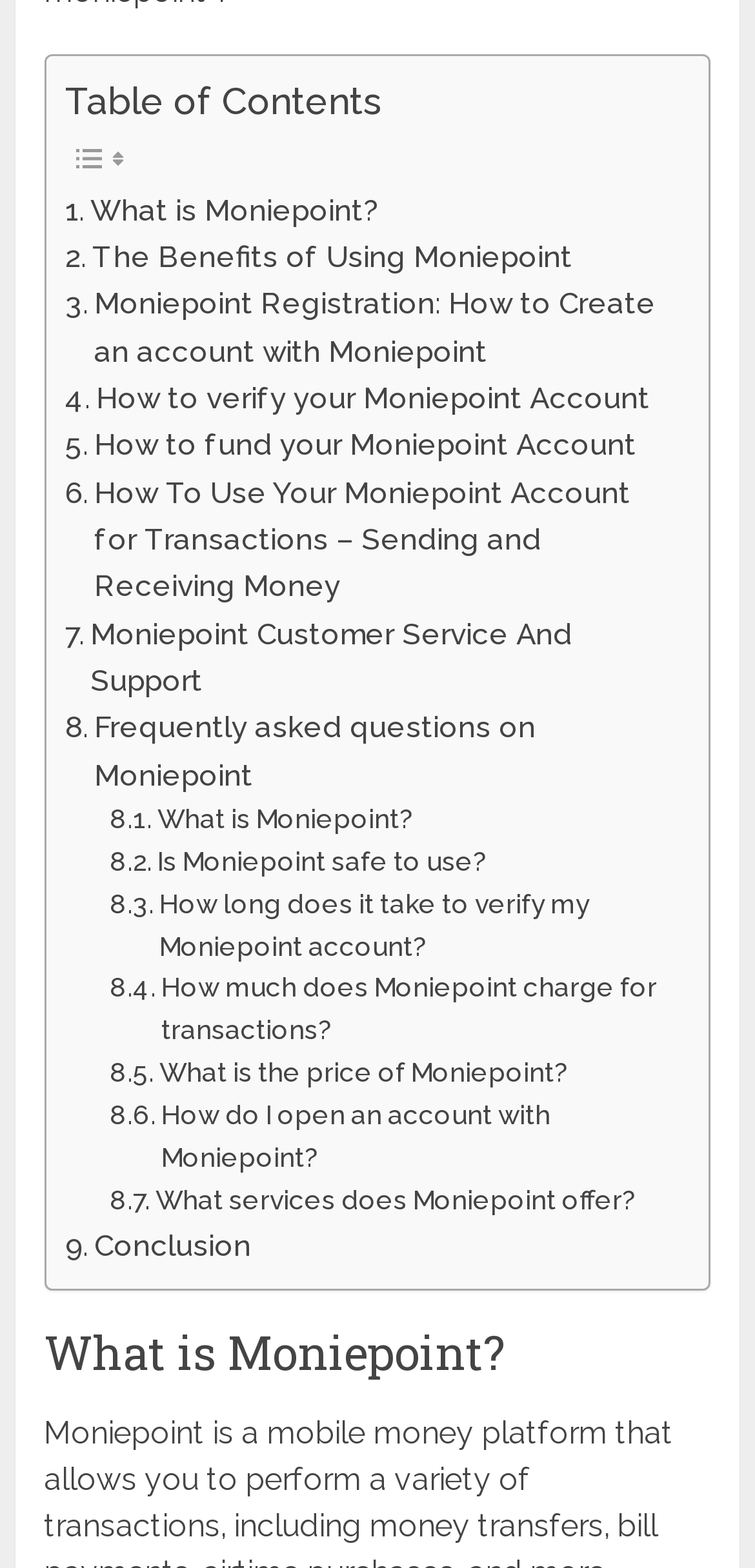Kindly determine the bounding box coordinates of the area that needs to be clicked to fulfill this instruction: "Click on 'What is Moniepoint?'".

[0.087, 0.119, 0.499, 0.149]